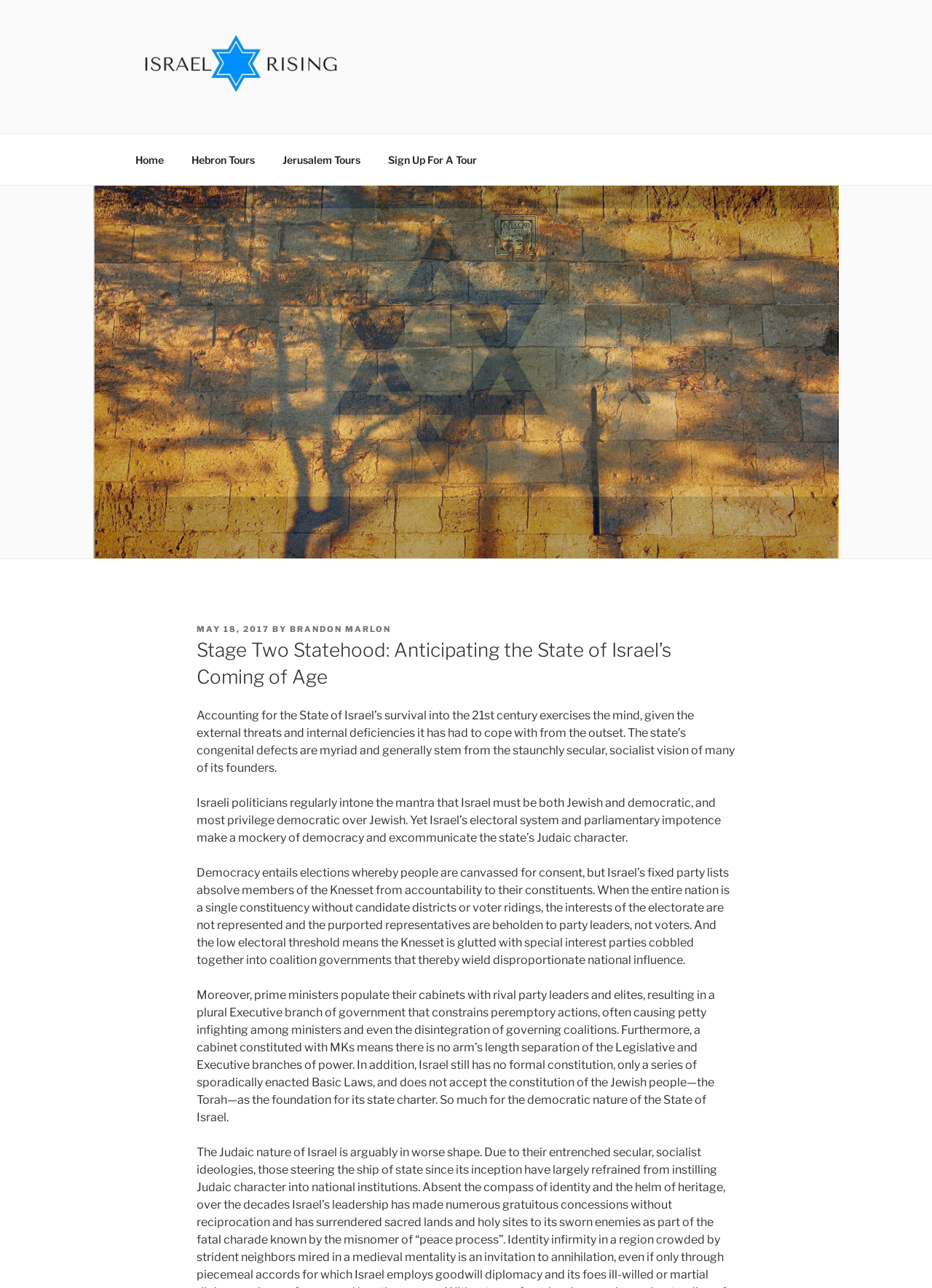What is the main topic of the article?
Refer to the image and answer the question using a single word or phrase.

State of Israel's survival